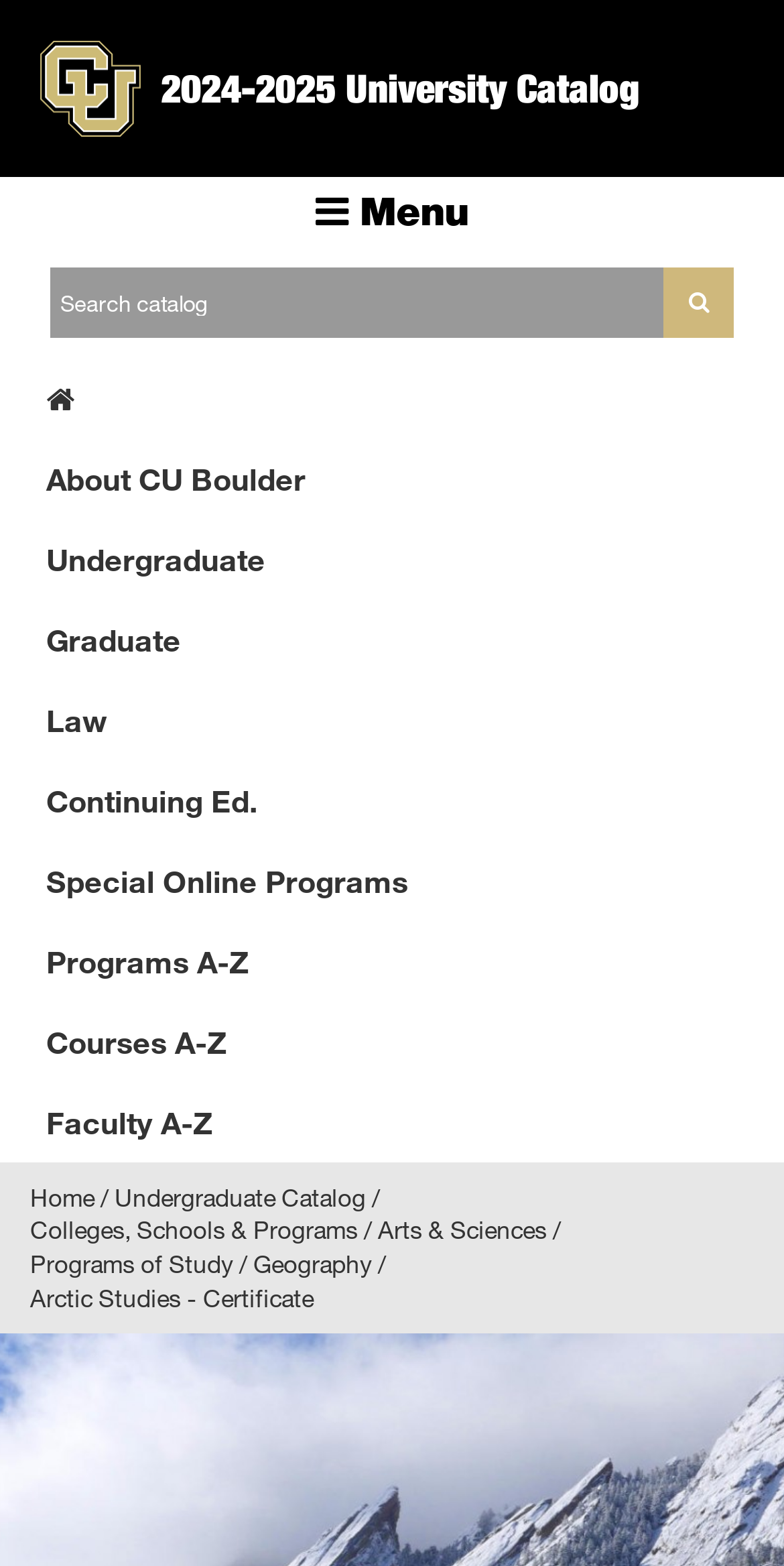What is the purpose of the 'Search Catalog' textbox?
Look at the image and answer with only one word or phrase.

To search the catalog